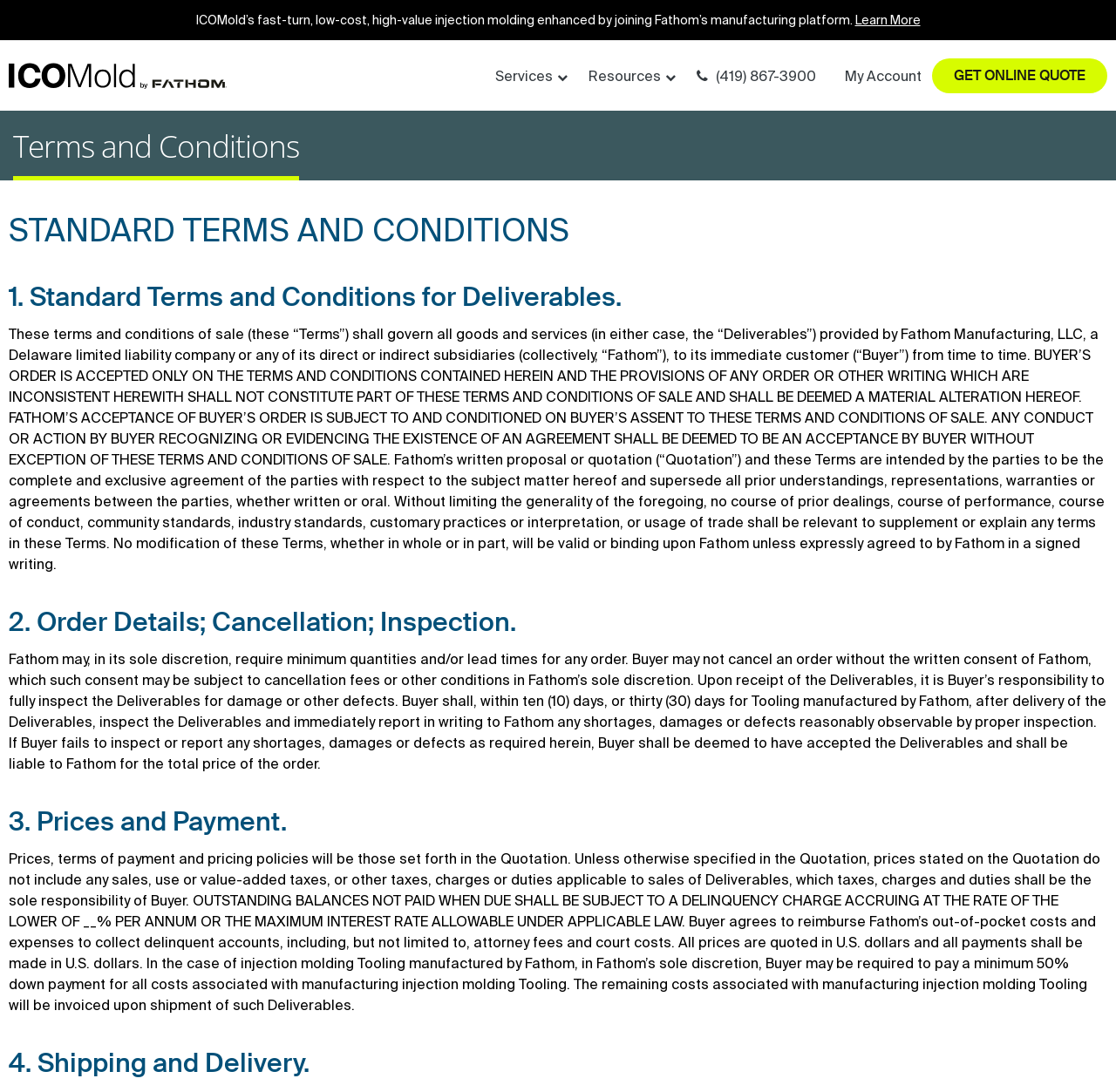Provide the bounding box coordinates for the UI element described in this sentence: "Learn More". The coordinates should be four float values between 0 and 1, i.e., [left, top, right, bottom].

[0.766, 0.012, 0.825, 0.025]